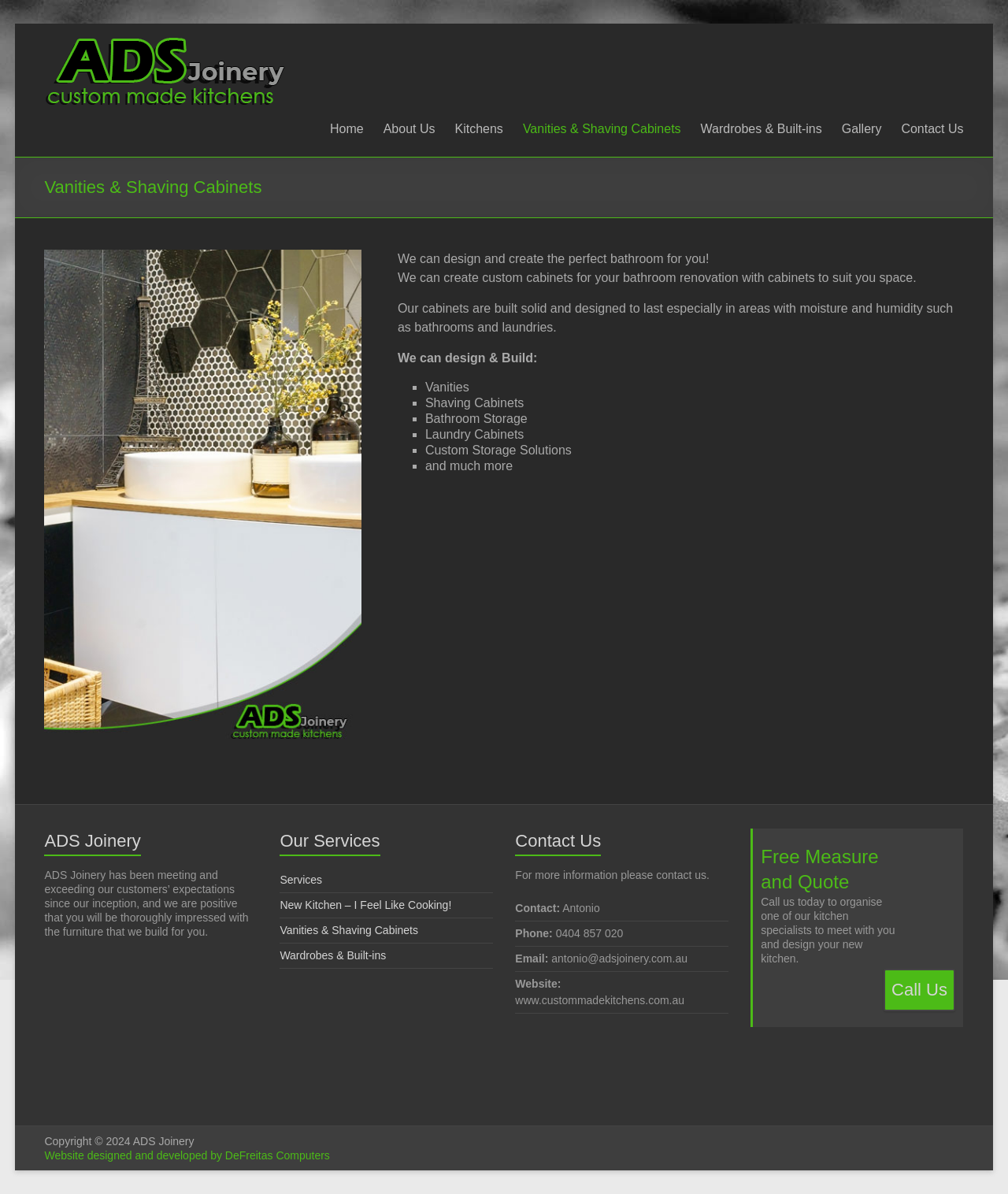Determine the bounding box coordinates of the section I need to click to execute the following instruction: "Click on the 'Vanities & Shaving Cabinets' link". Provide the coordinates as four float numbers between 0 and 1, i.e., [left, top, right, bottom].

[0.519, 0.091, 0.675, 0.121]